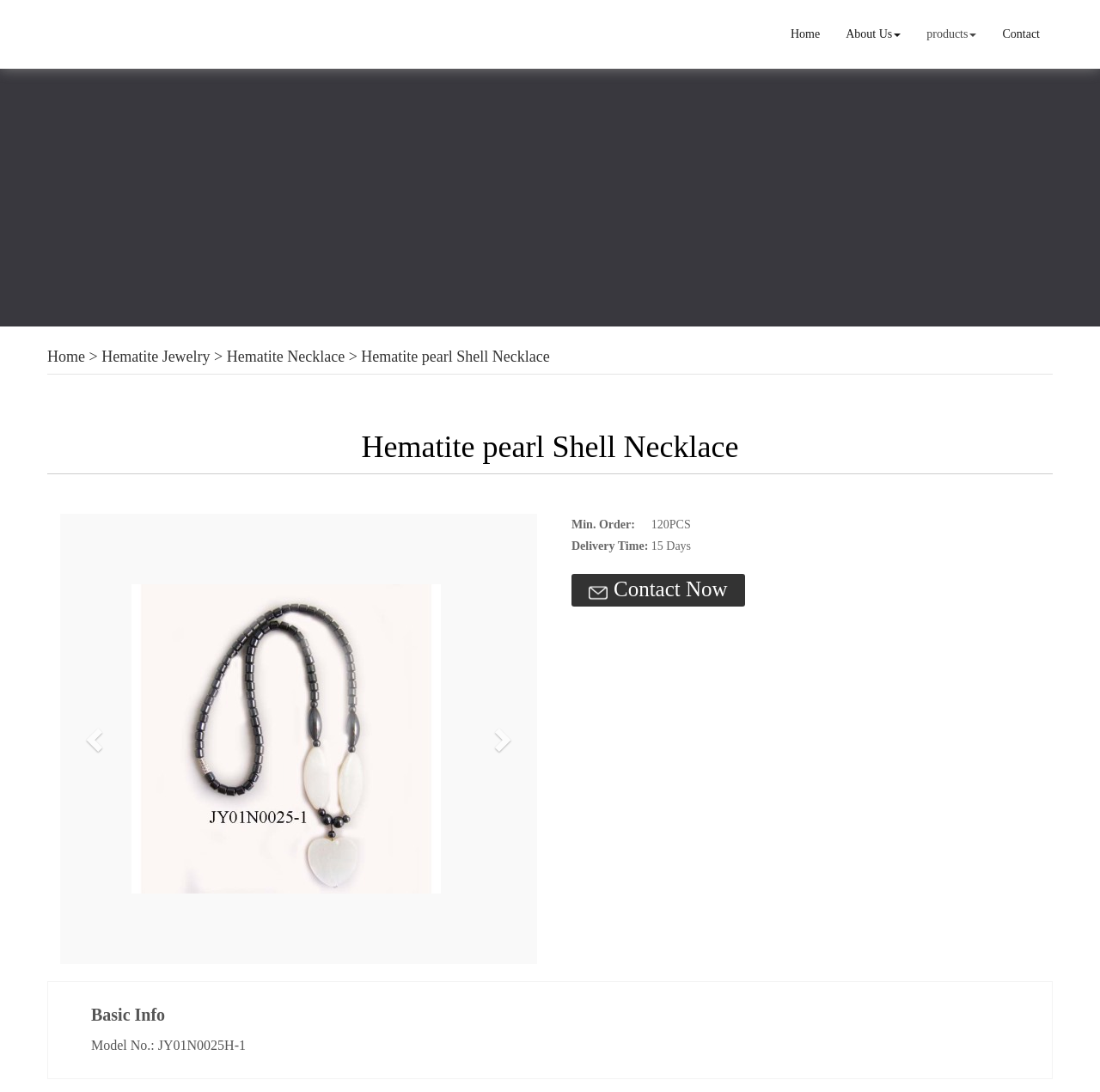Respond with a single word or phrase to the following question: How many navigation links are there at the top?

4